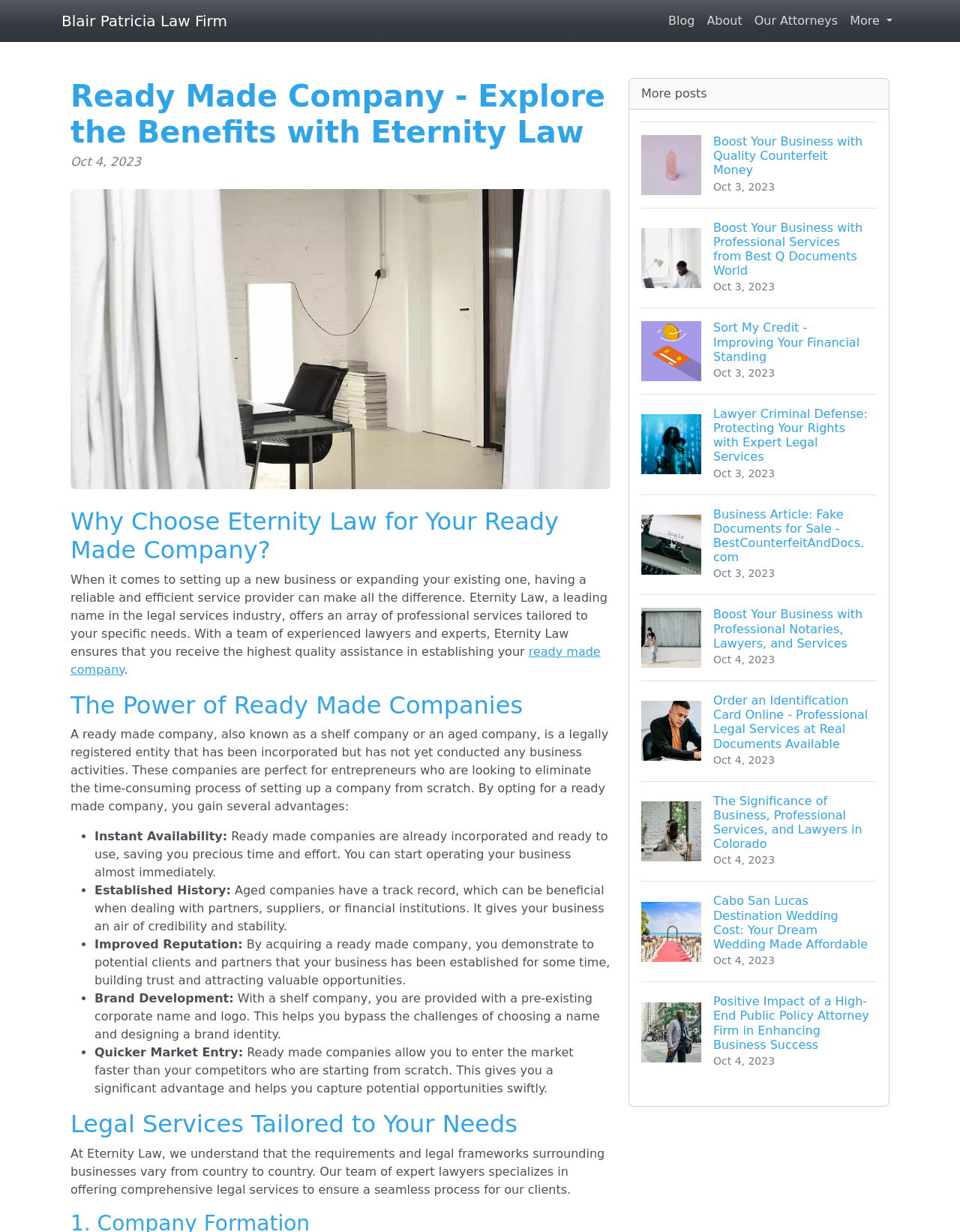What is the topic of the first blog post listed?
Answer with a single word or phrase, using the screenshot for reference.

Boost Your Business with Quality Counterfeit Money